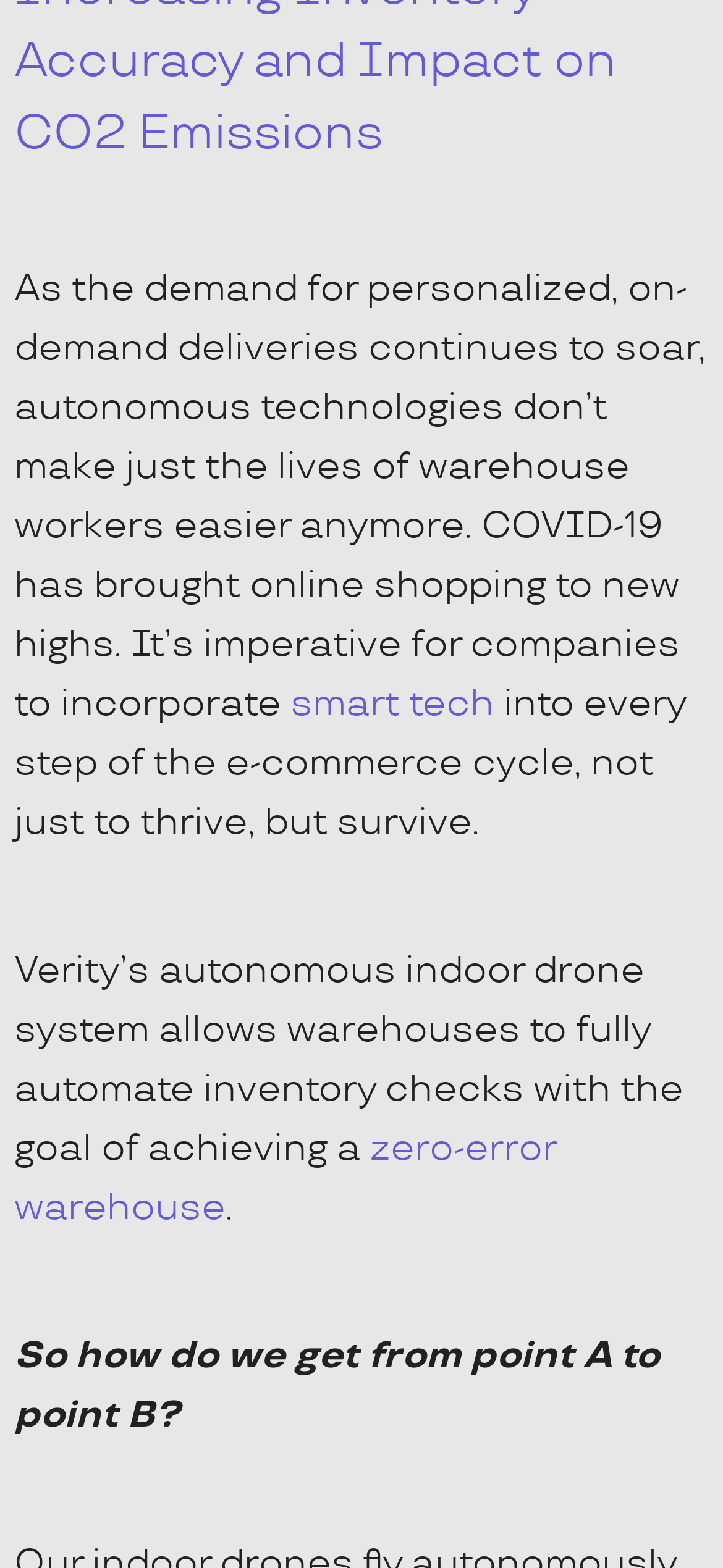Provide a one-word or brief phrase answer to the question:
What is the context of the discussion about autonomous technologies?

Warehouse workers